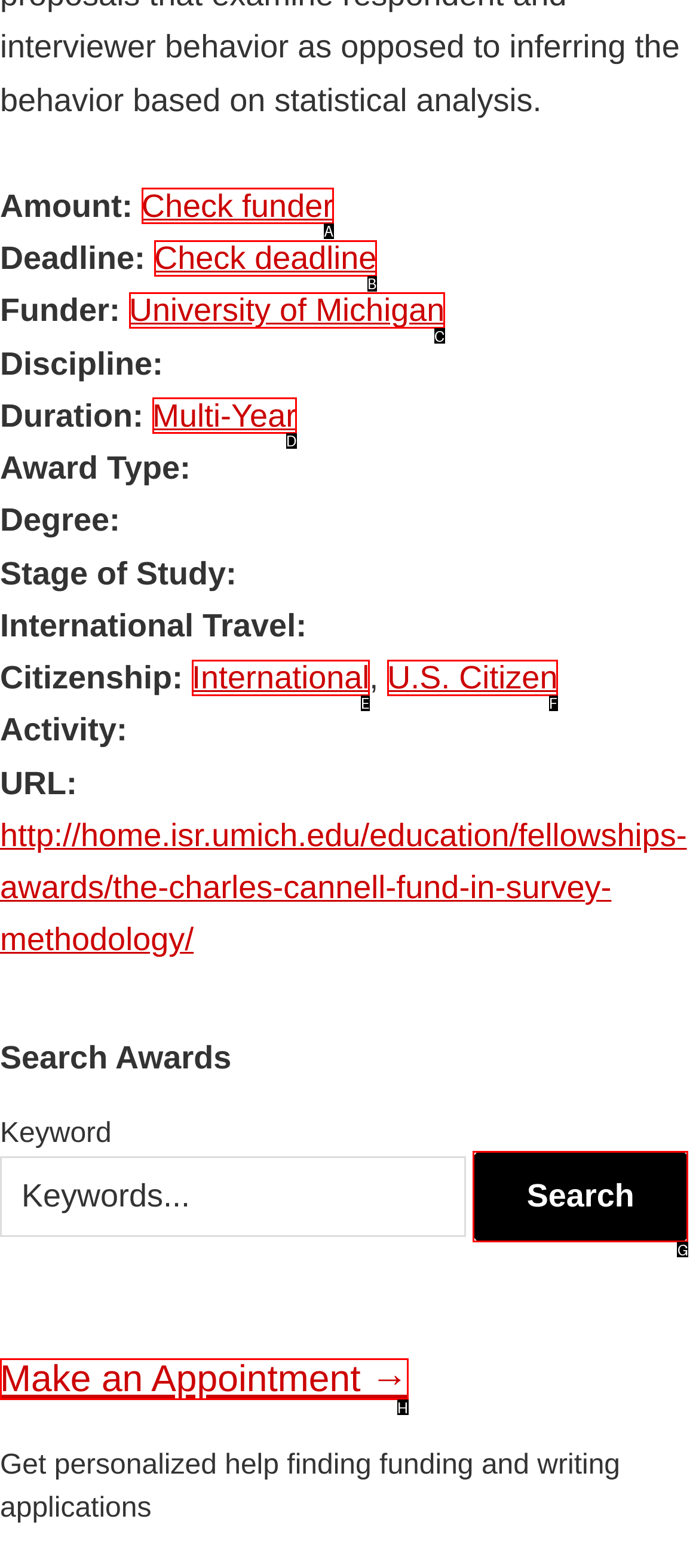Which option is described as follows: Check funder
Answer with the letter of the matching option directly.

A